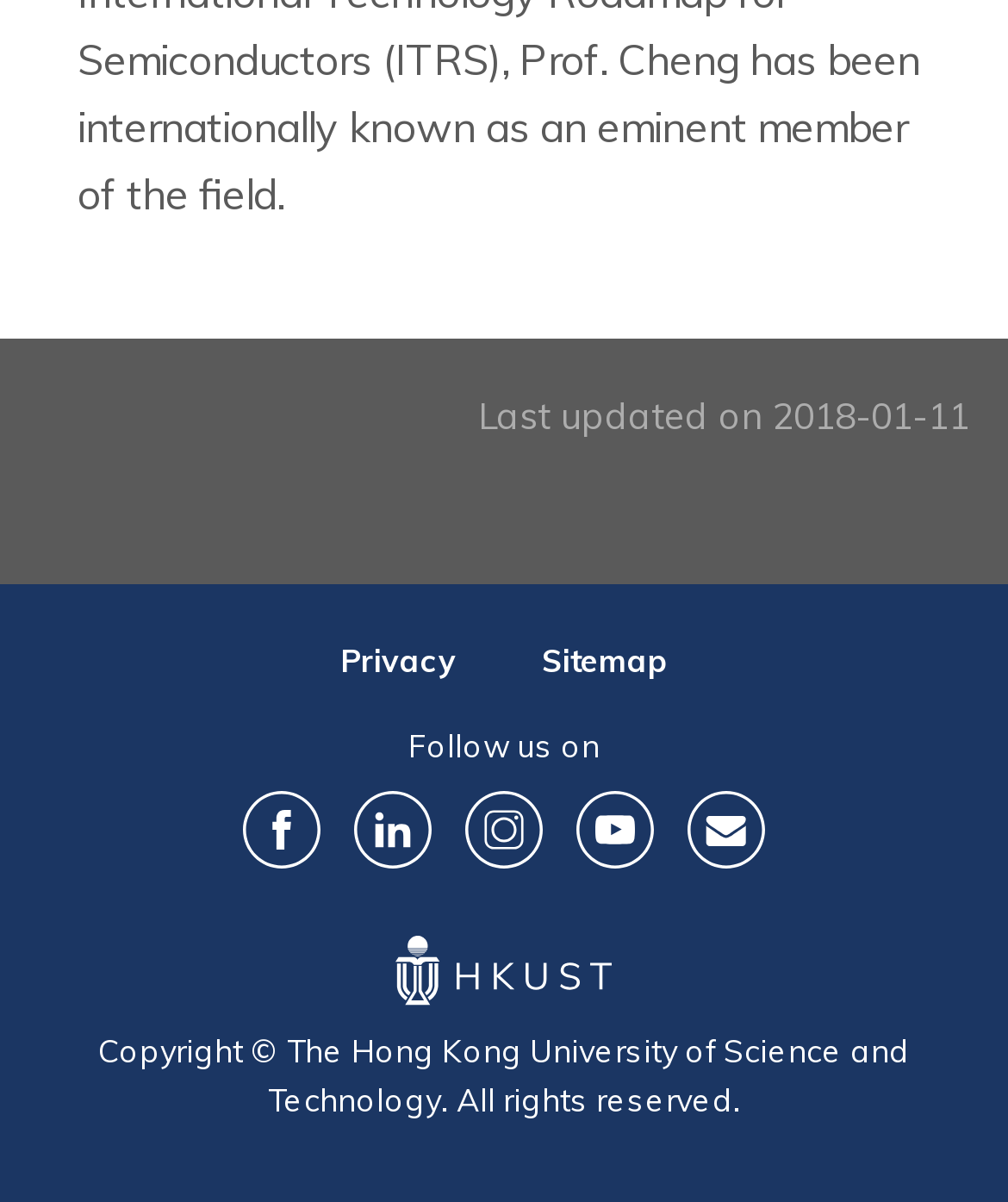Identify the bounding box coordinates for the UI element described as: "Facebook". The coordinates should be provided as four floats between 0 and 1: [left, top, right, bottom].

[0.241, 0.659, 0.318, 0.723]